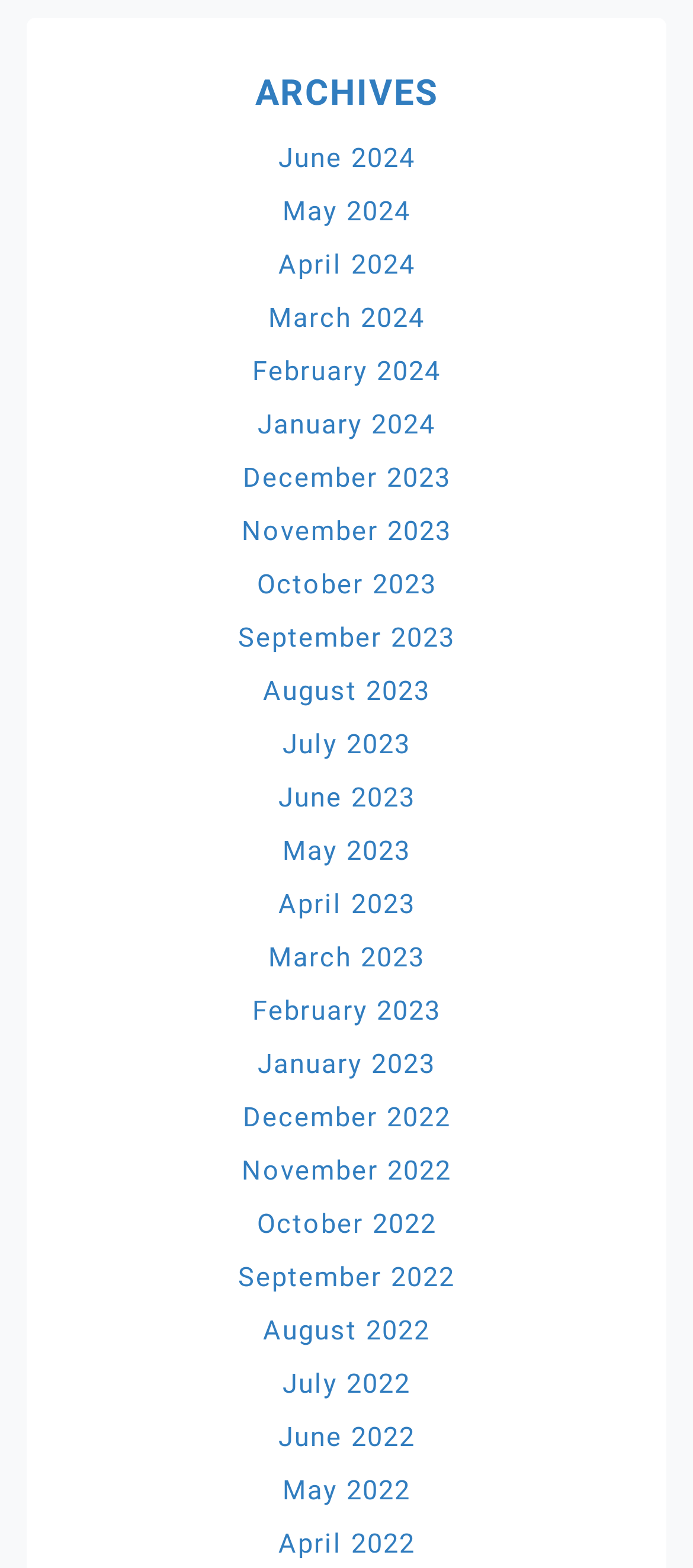How many months are listed in the year 2023 on the webpage?
Give a one-word or short-phrase answer derived from the screenshot.

12